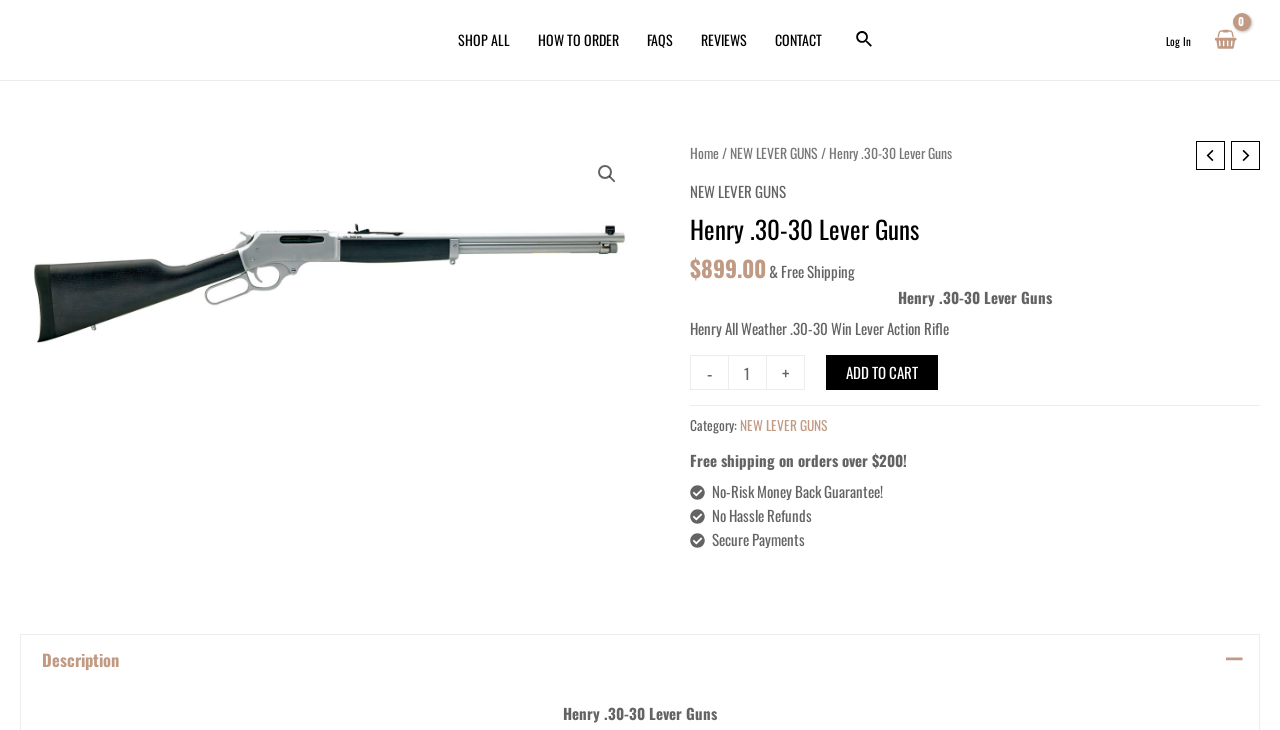Please locate and generate the primary heading on this webpage.

Henry .30-30 Lever Guns